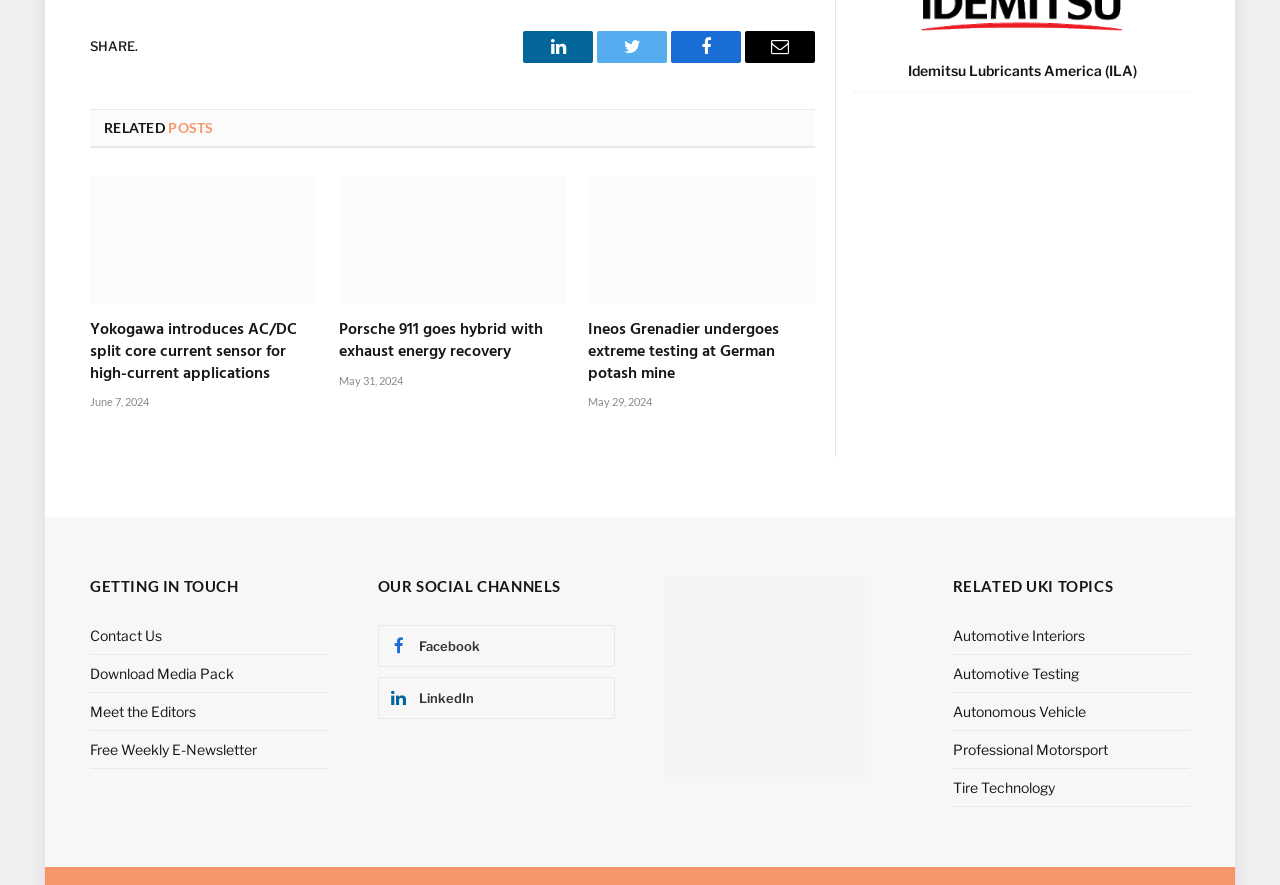Please answer the following query using a single word or phrase: 
What is the date of the second related post?

May 31, 2024